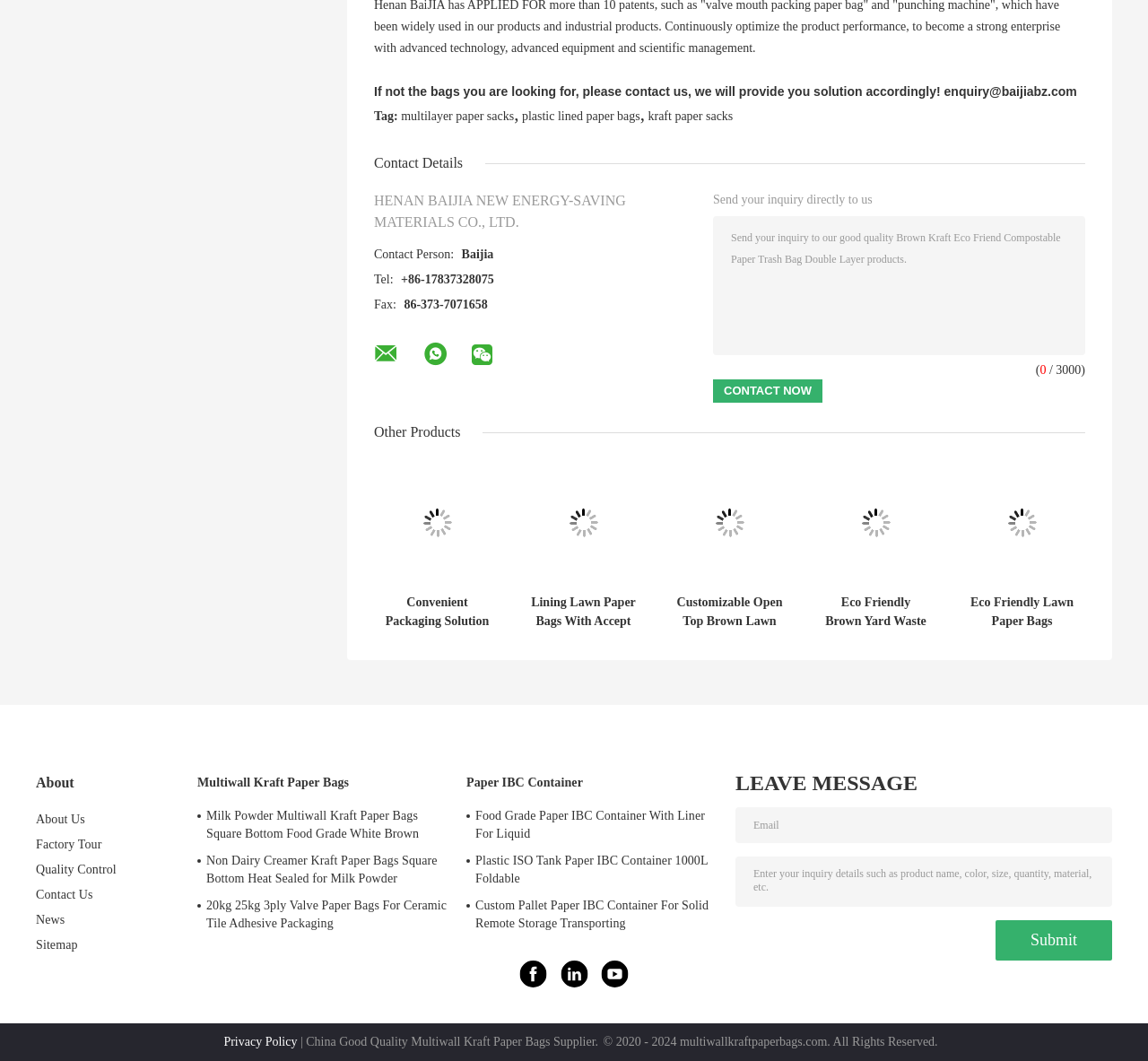Please locate the bounding box coordinates of the element that needs to be clicked to achieve the following instruction: "Check Contact Details". The coordinates should be four float numbers between 0 and 1, i.e., [left, top, right, bottom].

[0.326, 0.146, 0.403, 0.161]